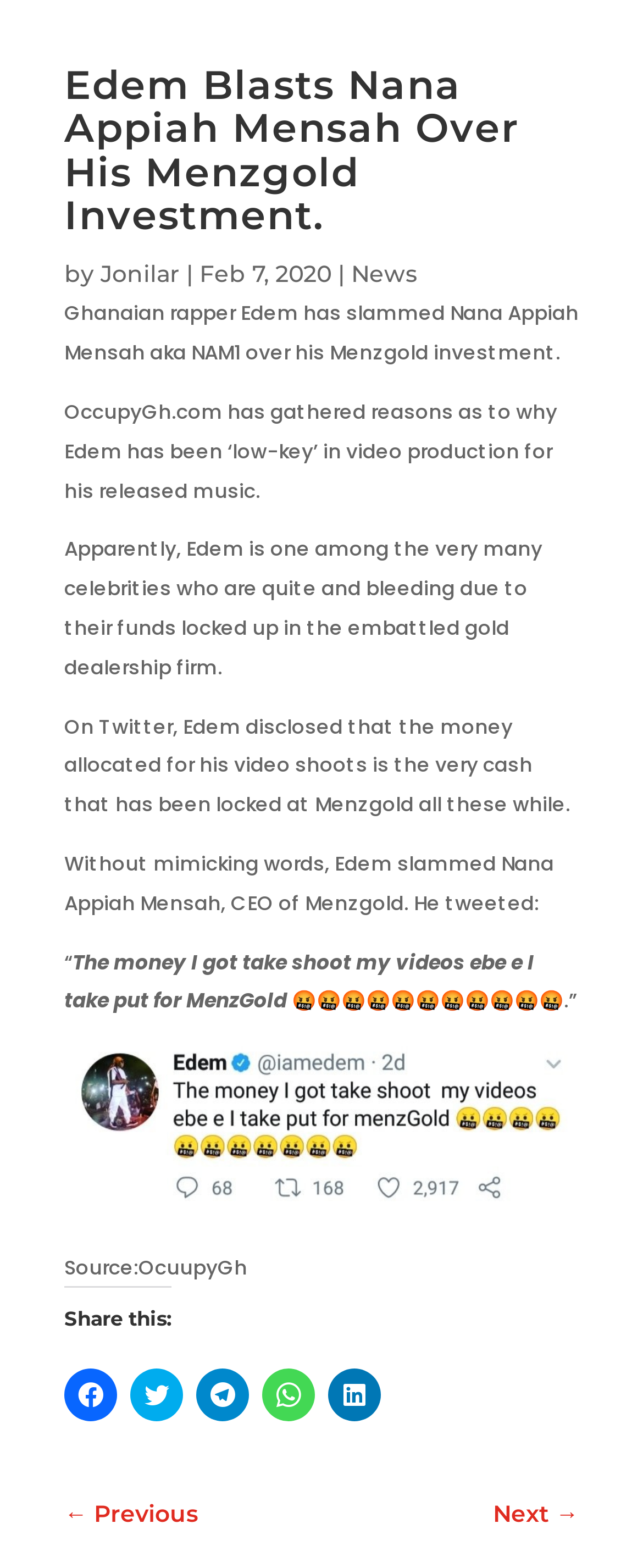Locate the bounding box coordinates of the region to be clicked to comply with the following instruction: "Read the news article". The coordinates must be four float numbers between 0 and 1, in the form [left, top, right, bottom].

[0.1, 0.191, 0.9, 0.234]